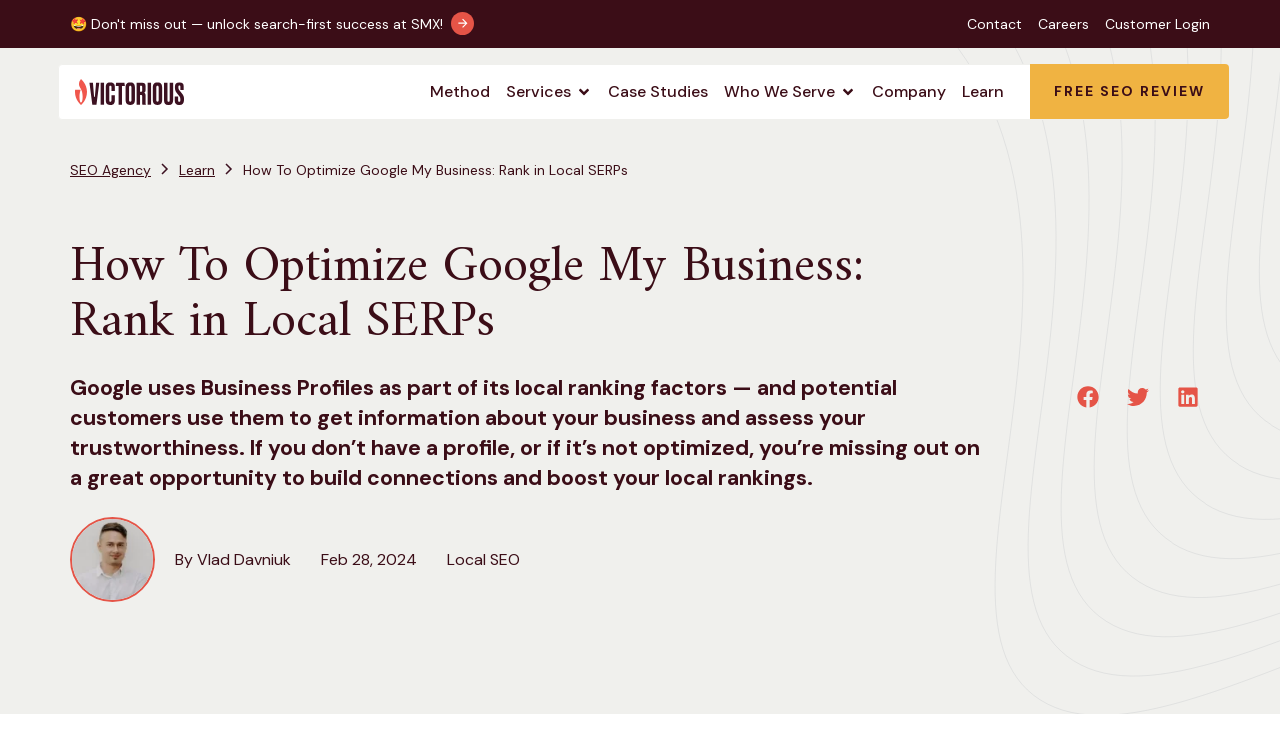Use a single word or phrase to answer this question: 
What is the main benefit of optimizing Google My Business?

Rank in local search results